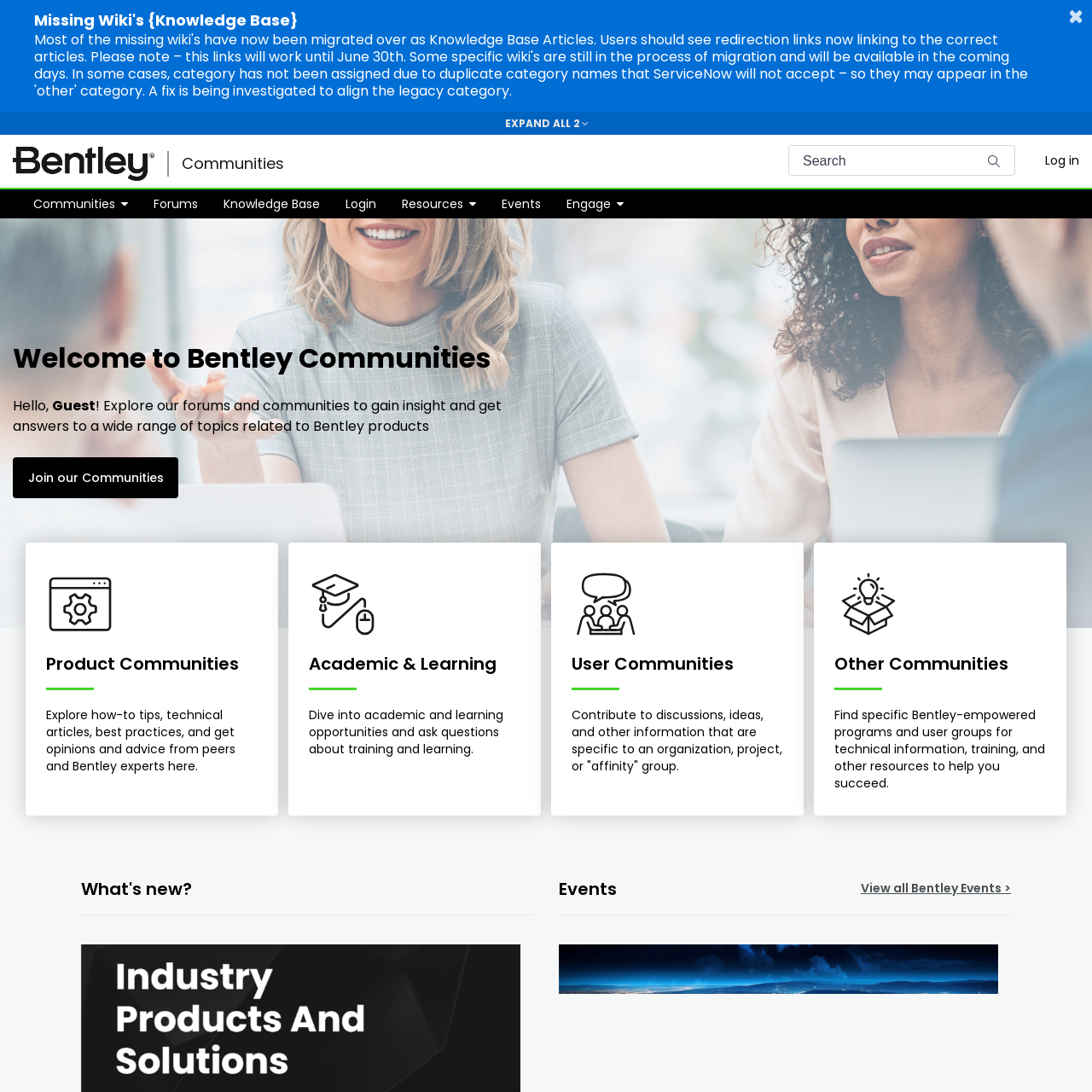Please identify the bounding box coordinates of the clickable area that will fulfill the following instruction: "Explore Product Communities". The coordinates should be in the format of four float numbers between 0 and 1, i.e., [left, top, right, bottom].

[0.023, 0.497, 0.255, 0.747]